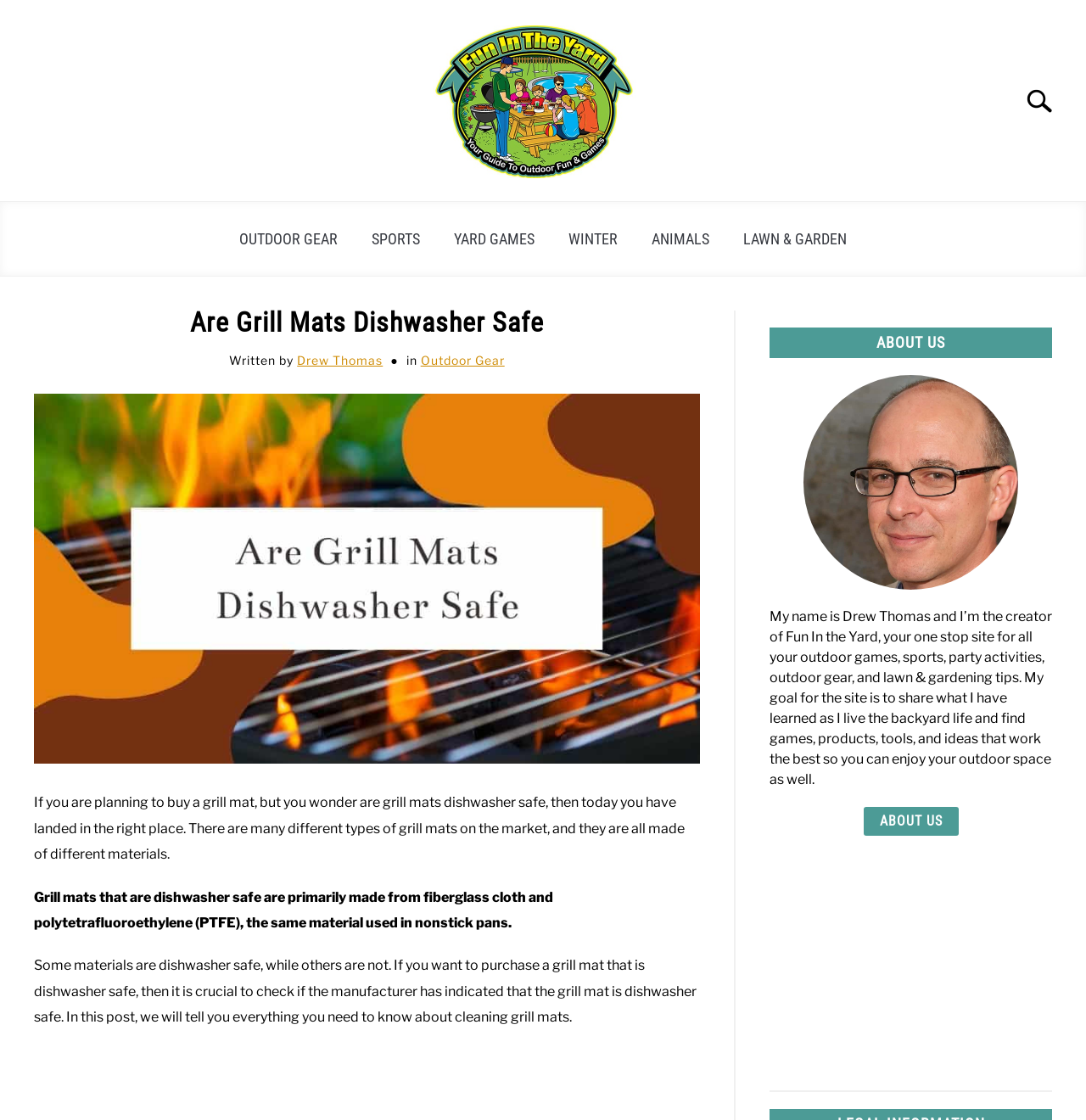Answer this question using a single word or a brief phrase:
What is the main topic of this webpage?

Grill mats